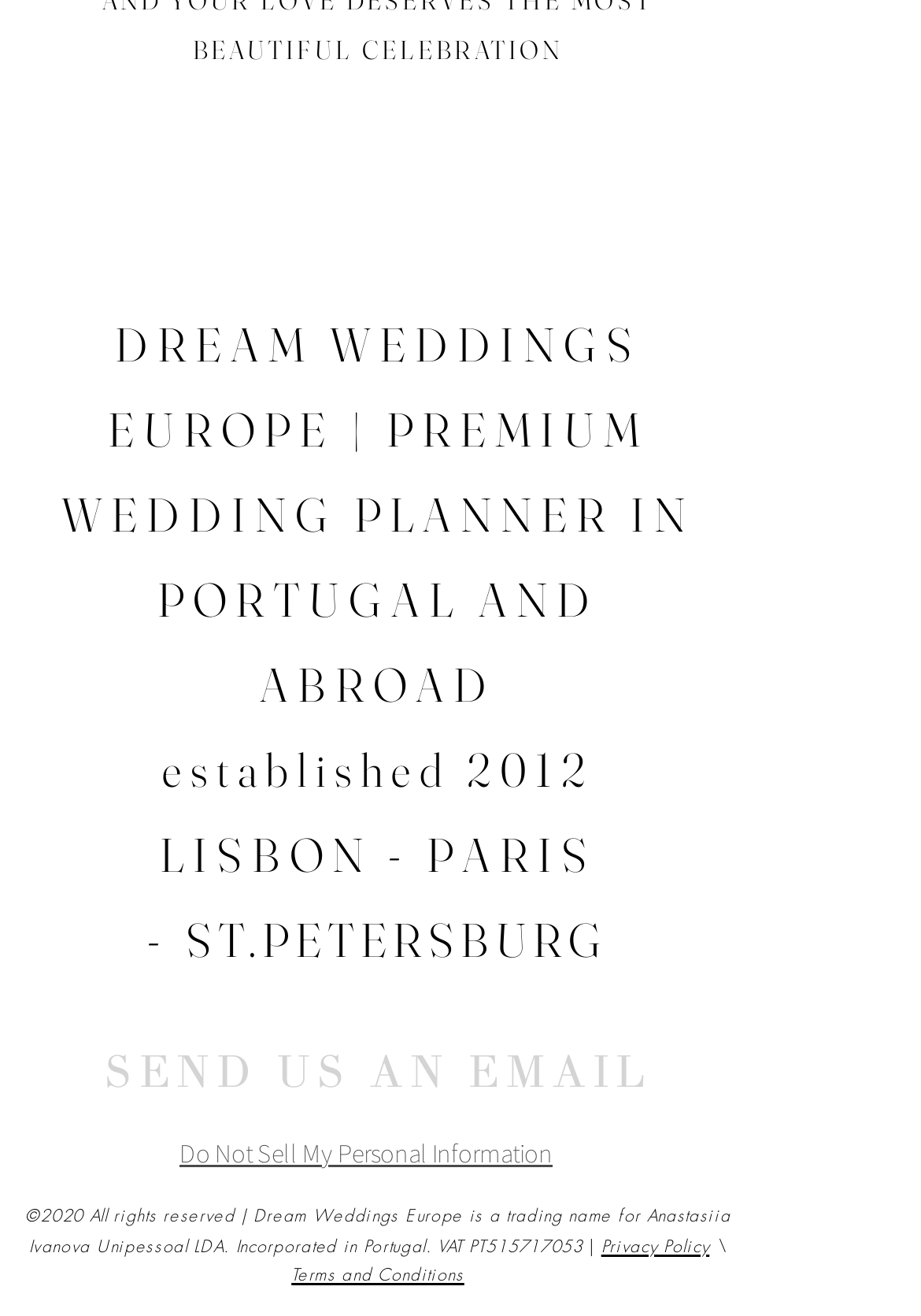Could you specify the bounding box coordinates for the clickable section to complete the following instruction: "click on live"?

None